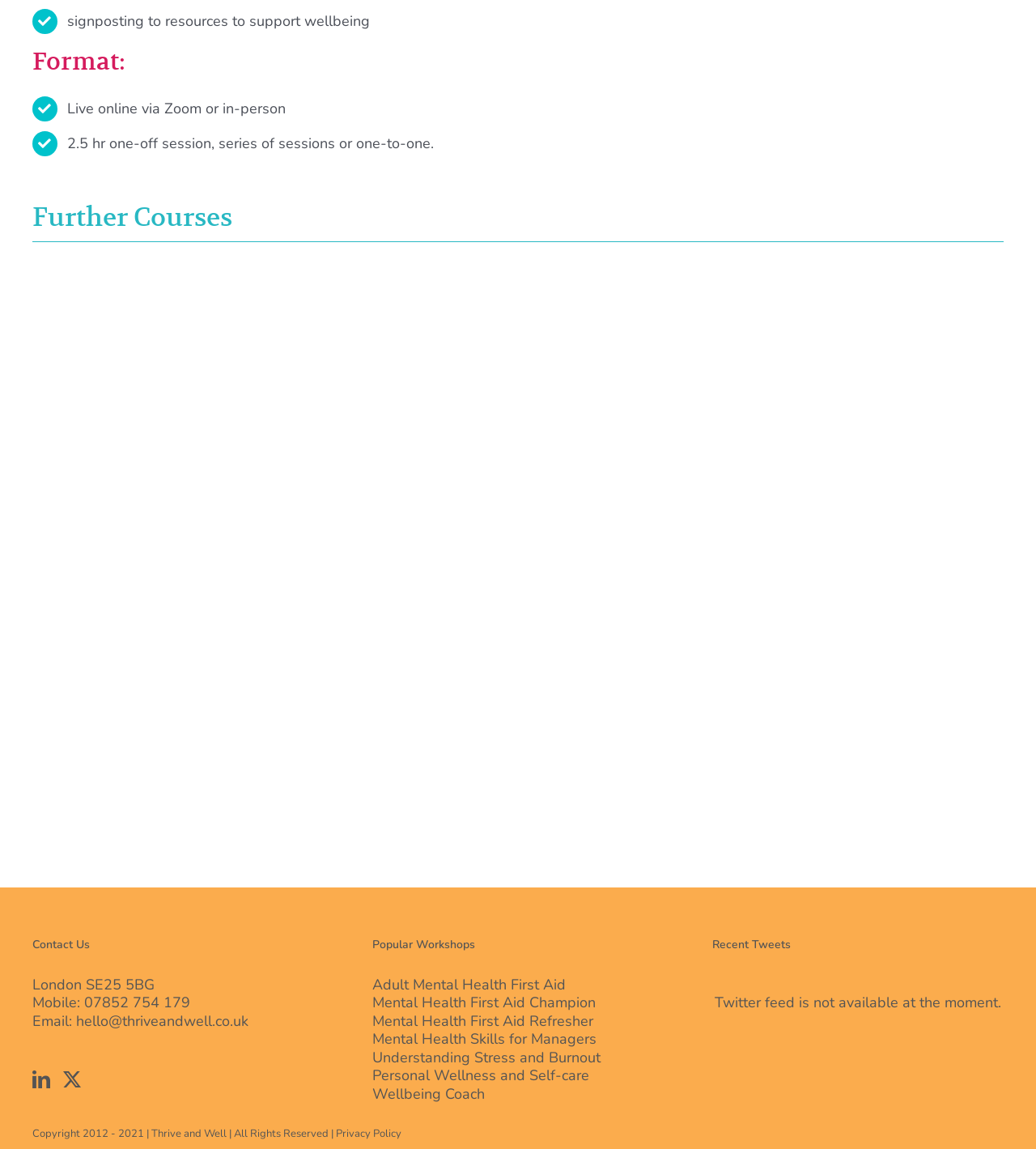What is the topic of the first popular workshop?
Please give a detailed and elaborate answer to the question based on the image.

I found the answer by looking at the section 'Popular Workshops' and reading the first link which says 'Adult Mental Health First Aid'.